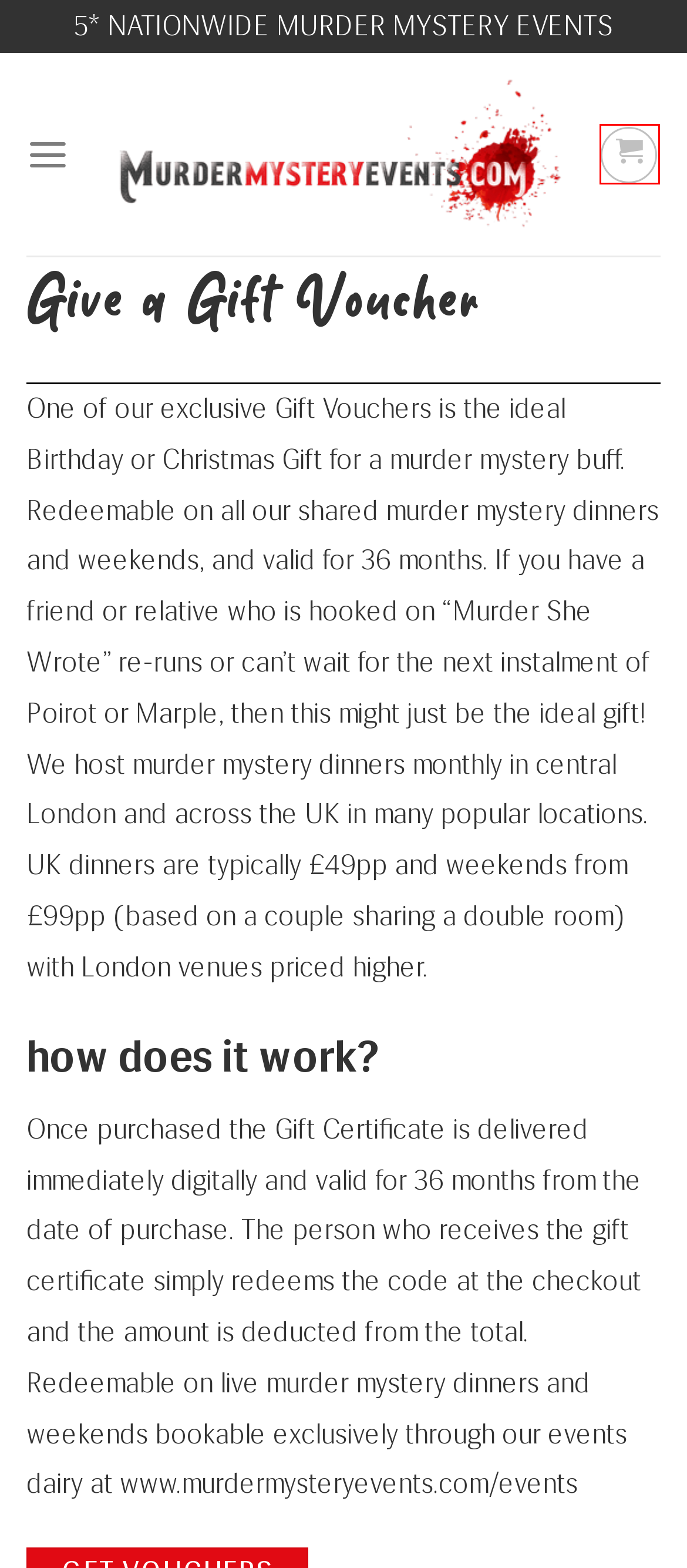Look at the screenshot of a webpage where a red bounding box surrounds a UI element. Your task is to select the best-matching webpage description for the new webpage after you click the element within the bounding box. The available options are:
A. Terms and Conditions | Murder Mystery Events
B. Our Team | Murder Mystery Events
C. Murder Mystery Events | Murder Mystery Weekend
D. My account | Murder Mystery Events
E. Contact Us | Murder Mystery Events
F. Murder Mystery Game Downloadable | Mystery Killer Game
G. Murder Mystery Events.com Gift Certificate | Murder Mystery Events
H. Murder Mystery Games Cart for Virtual Experiences

H